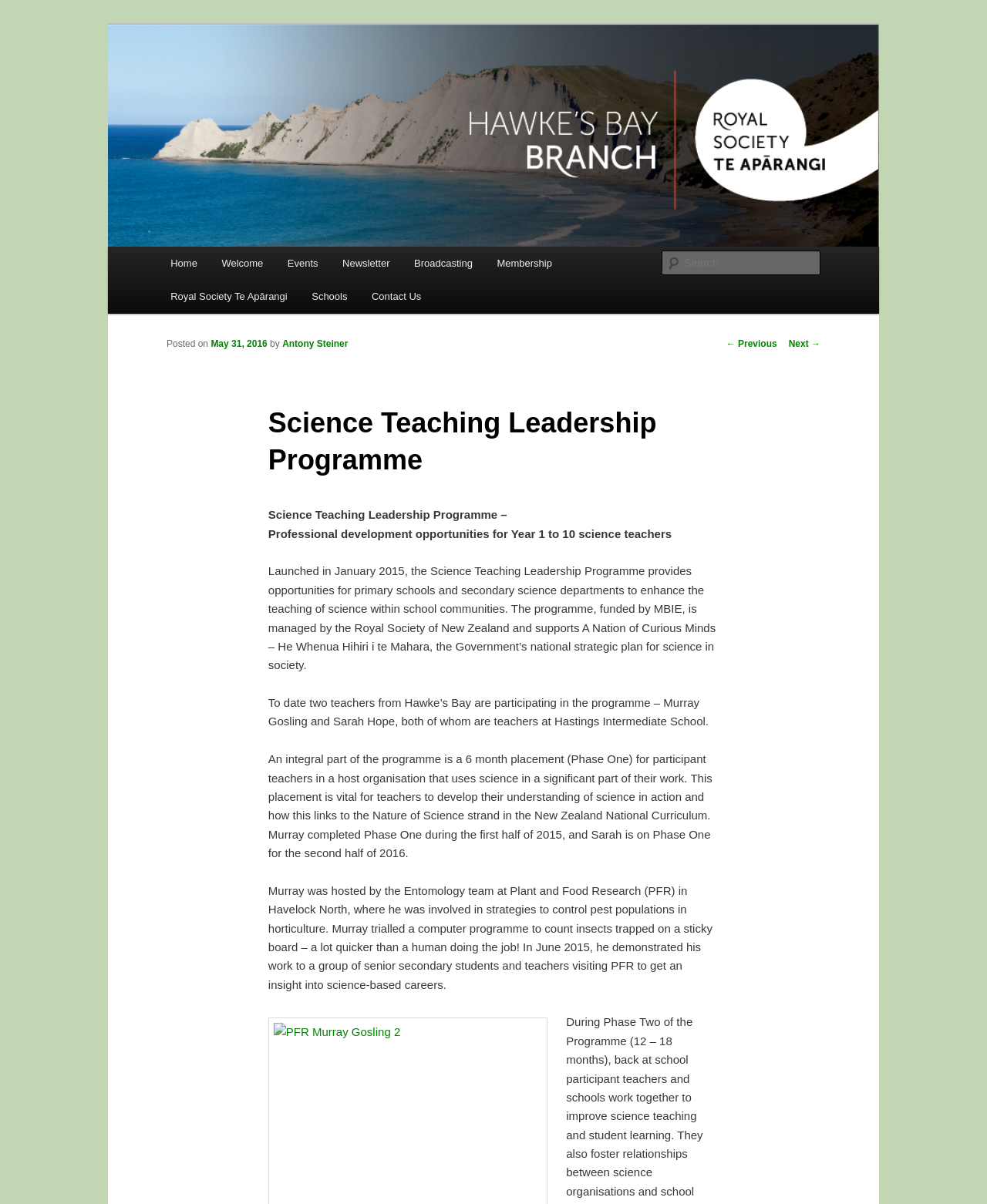Kindly provide the bounding box coordinates of the section you need to click on to fulfill the given instruction: "Search the site".

None